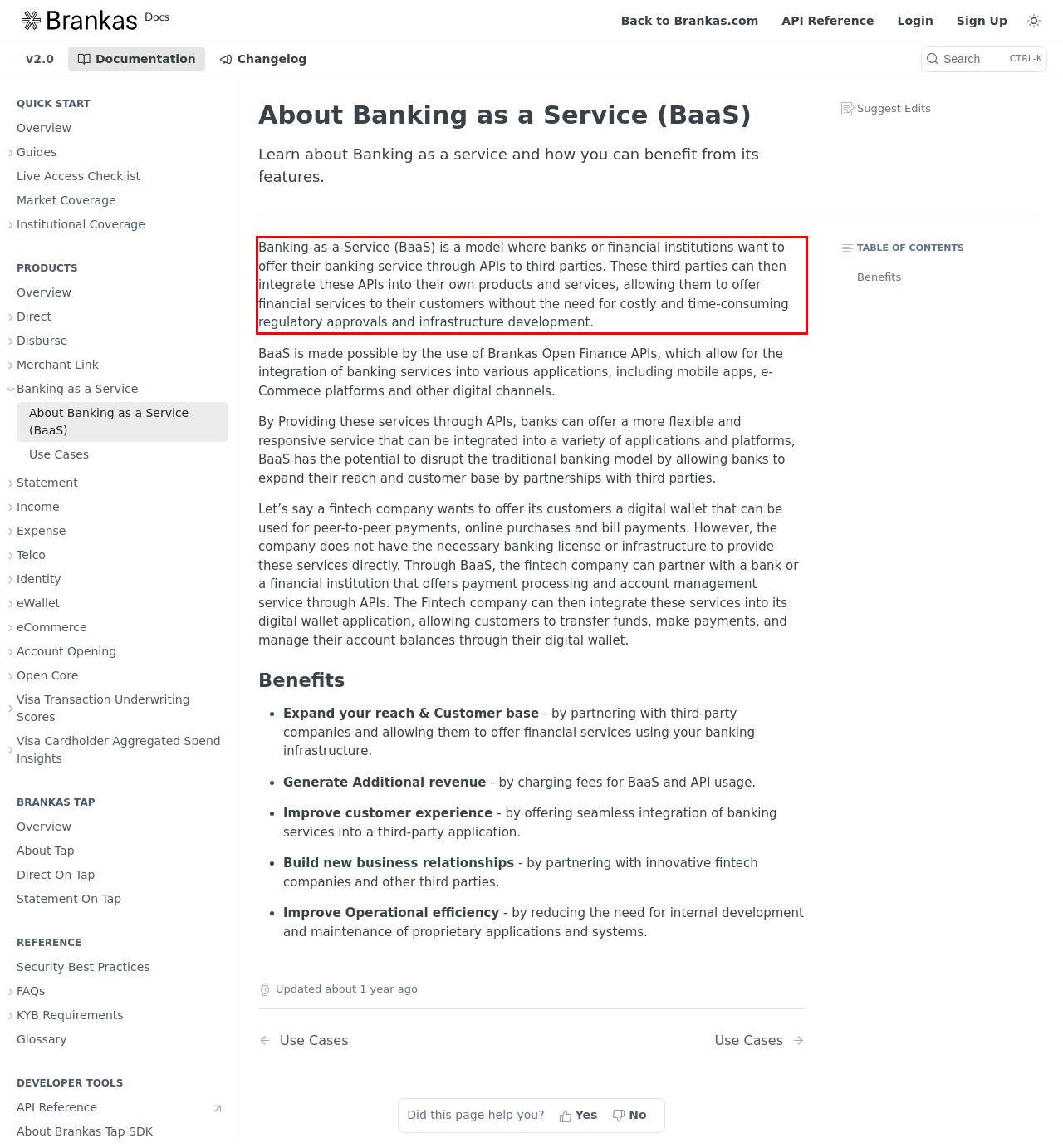Analyze the webpage screenshot and use OCR to recognize the text content in the red bounding box.

Banking-as-a-Service (BaaS) is a model where banks or financial institutions want to offer their banking service through APIs to third parties. These third parties can then integrate these APIs into their own products and services, allowing them to offer financial services to their customers without the need for costly and time-consuming regulatory approvals and infrastructure development.